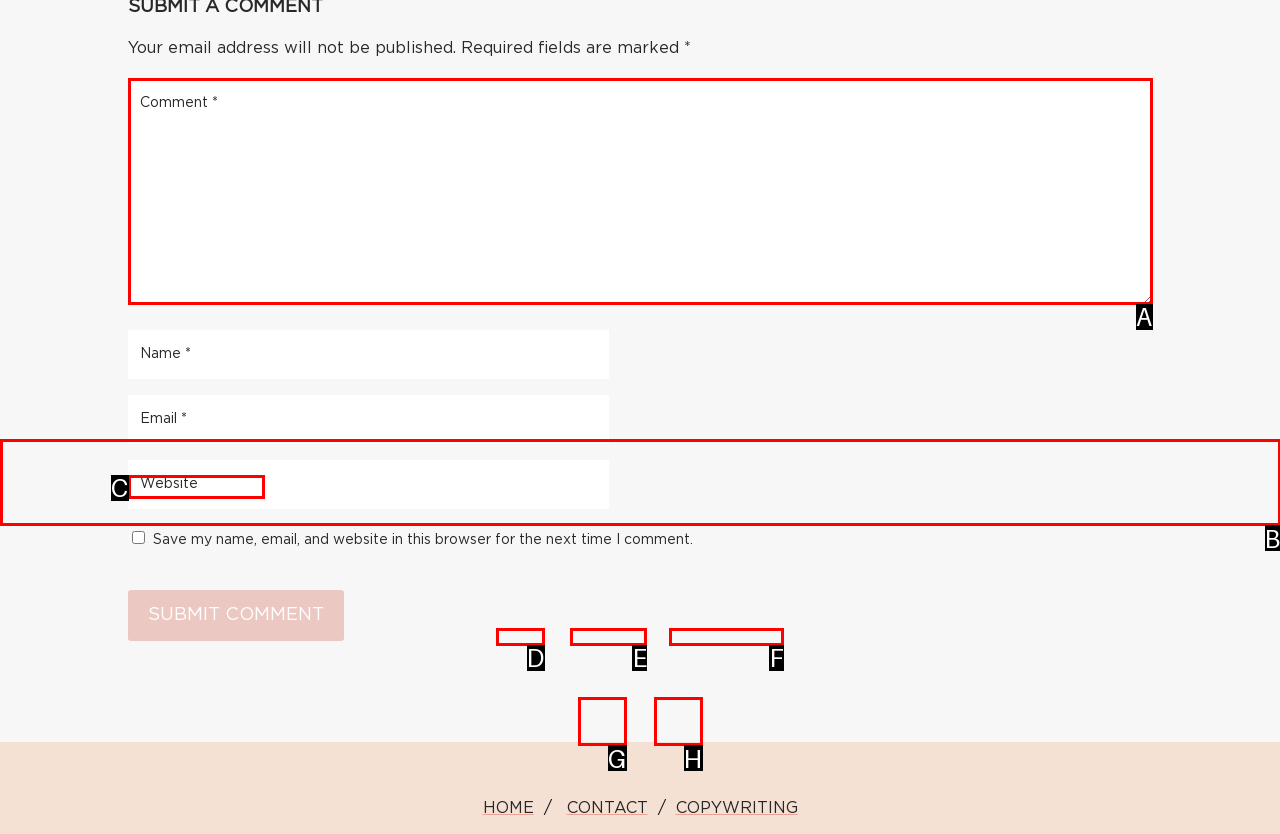Choose the UI element you need to click to carry out the task: Read the 'Episcopal Visitation Returns, 1744' heading.
Respond with the corresponding option's letter.

None